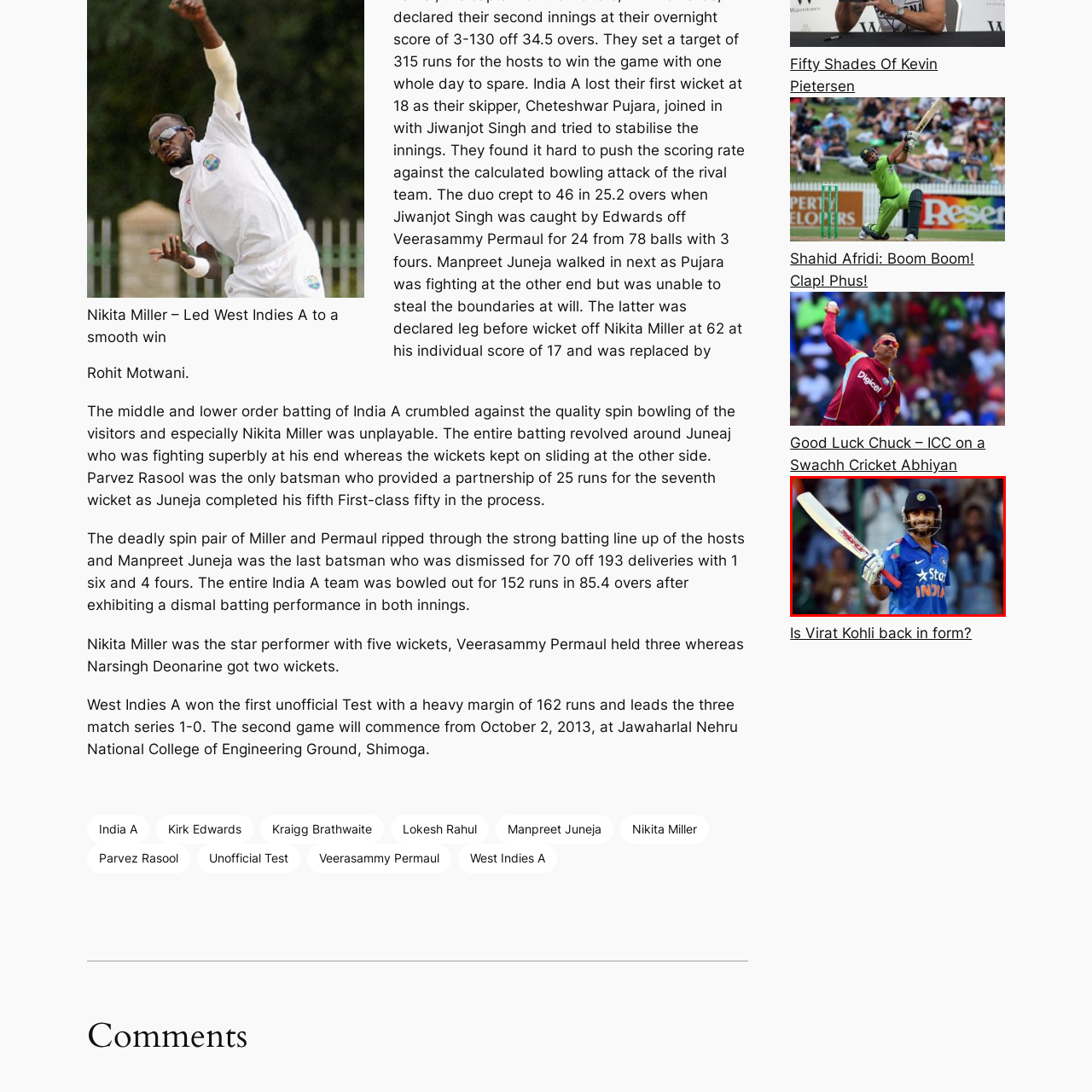Articulate a detailed description of the image enclosed by the red outline.

In this vibrant image, a smiling cricketer in India's blue jersey is celebrating a personal achievement during a match. He holds a bat in one hand, exuding confidence and joy as he acknowledges the crowd in the background. This moment captures the essence of sportsmanship and the excitement of cricket, particularly in Indian cricket culture, which is known for its passionate fan base and rich history. The player's bright blue attire, emblazoned with the "Star India" logo, signifies his role as a key player for the national team, celebrating what appears to be a milestone or a significant score in the game.